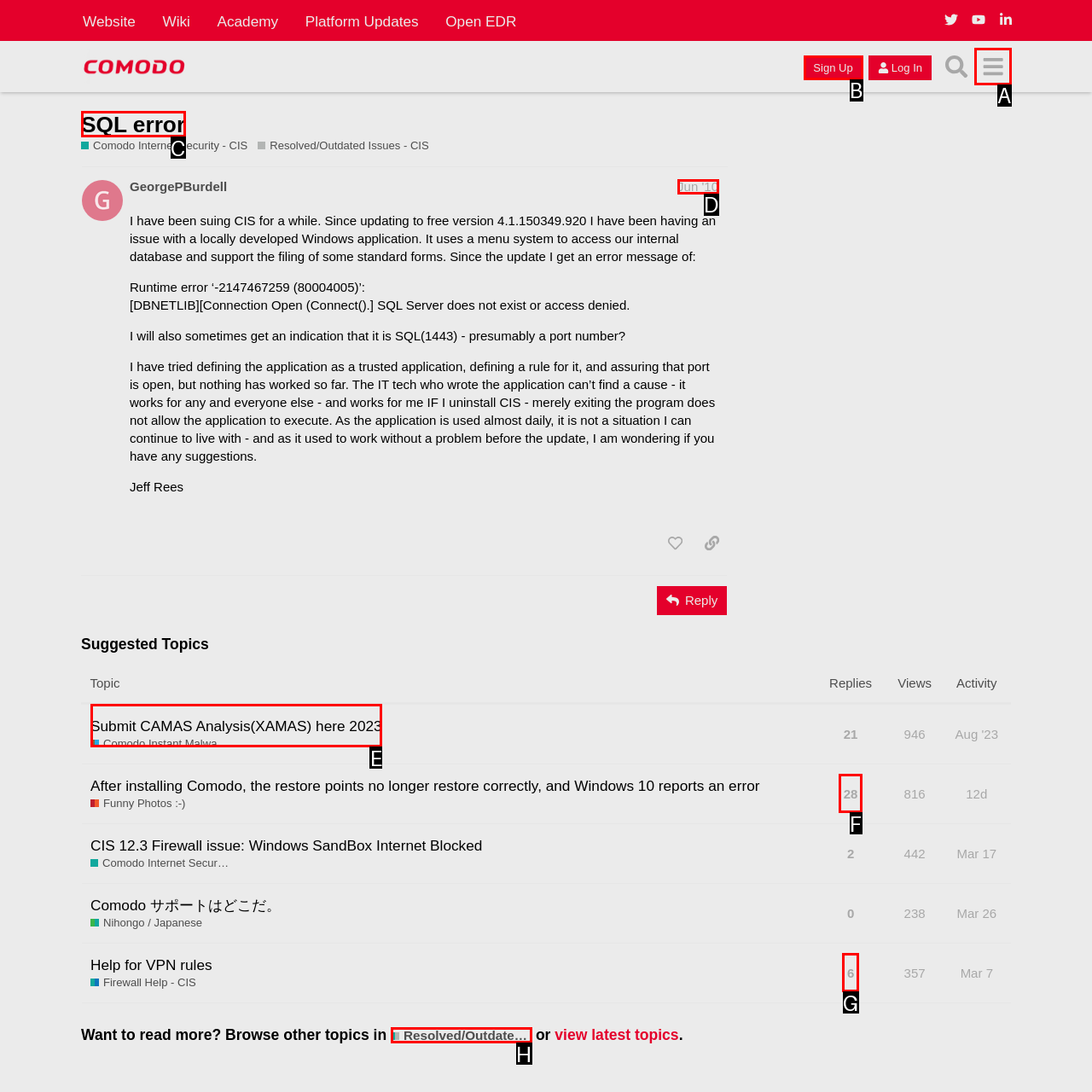Find the appropriate UI element to complete the task: Click the 'Sign Up' button. Indicate your choice by providing the letter of the element.

B